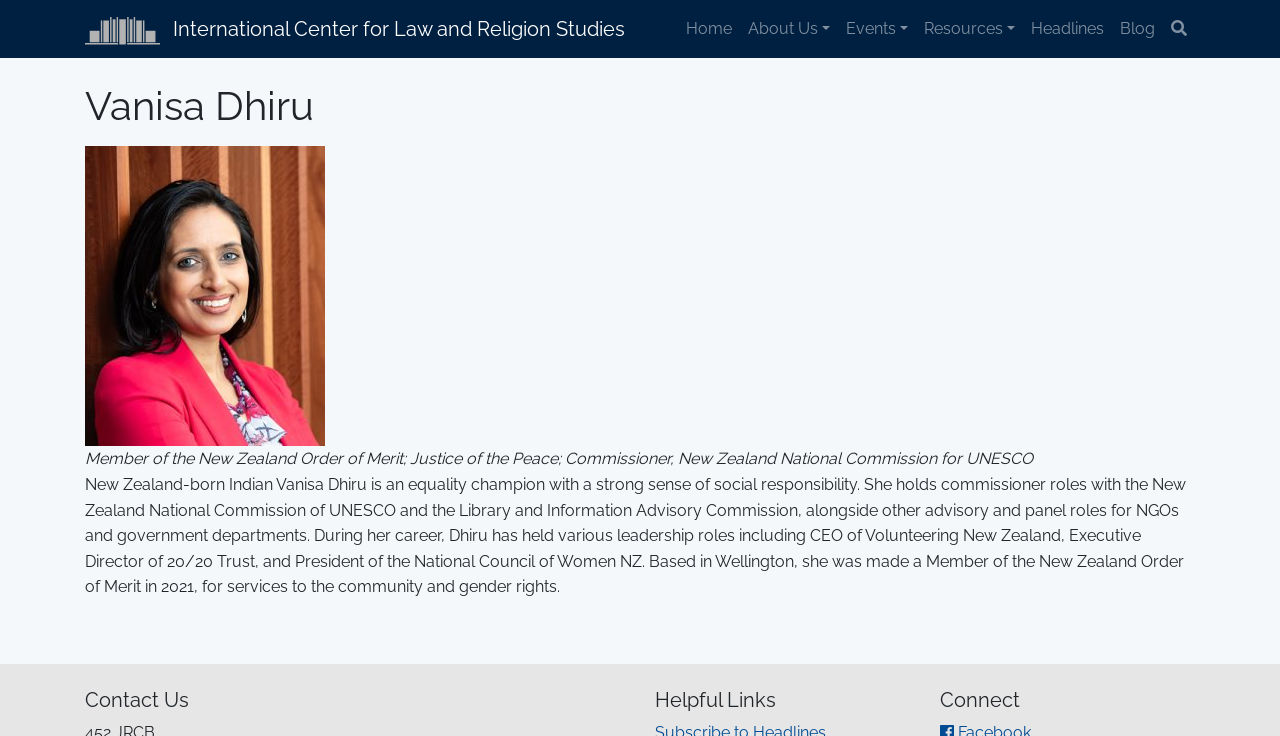Find the bounding box coordinates for the UI element whose description is: "Headlines". The coordinates should be four float numbers between 0 and 1, in the format [left, top, right, bottom].

[0.799, 0.011, 0.869, 0.068]